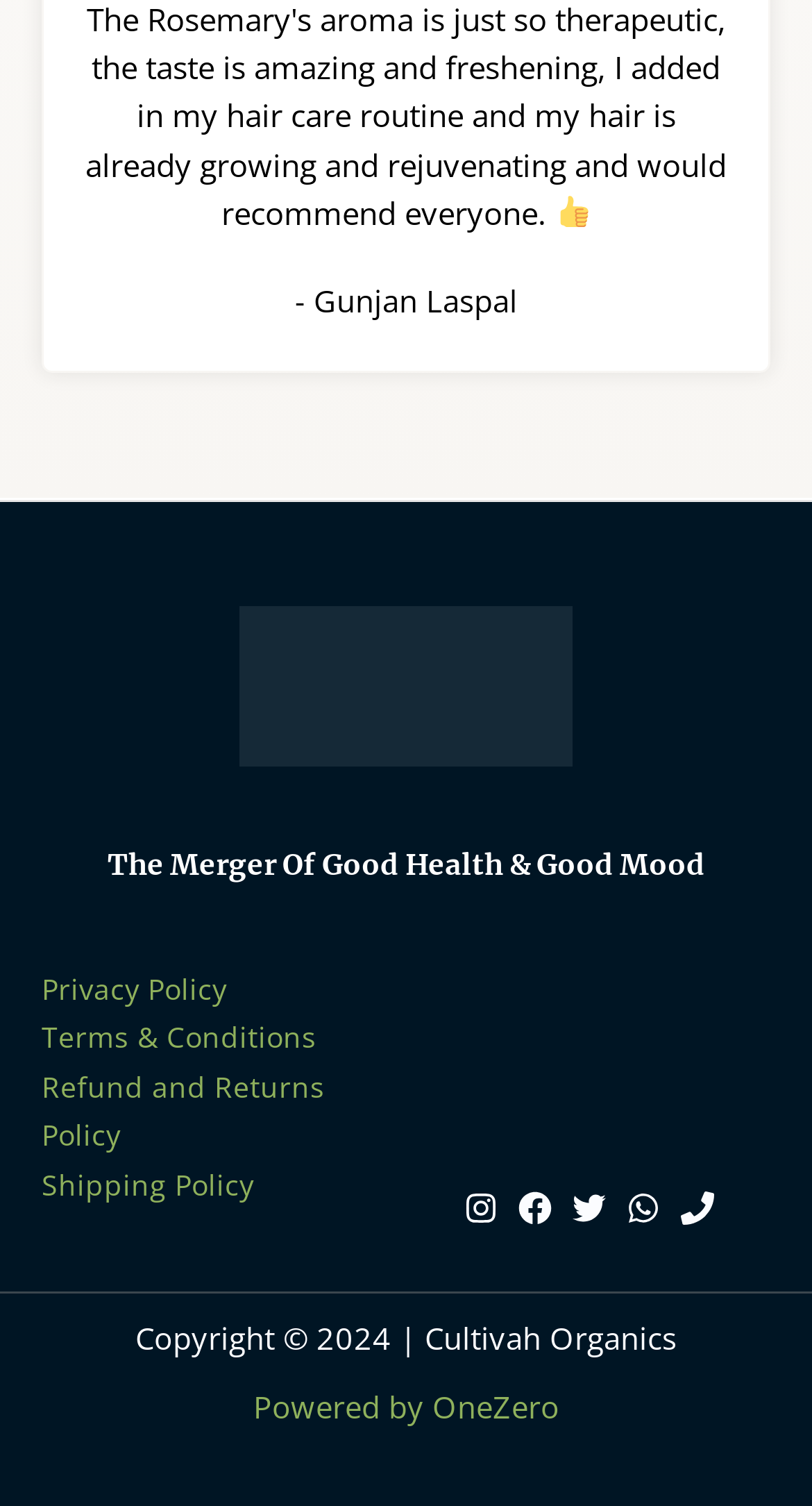Provide the bounding box coordinates of the area you need to click to execute the following instruction: "Read the Copyright information".

[0.167, 0.874, 0.833, 0.902]